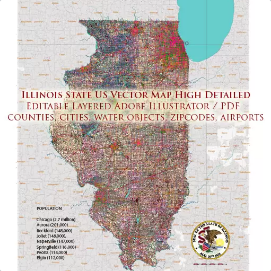Give a concise answer of one word or phrase to the question: 
What features are showcased on the map?

Counties, cities, water bodies, zip codes, and airports